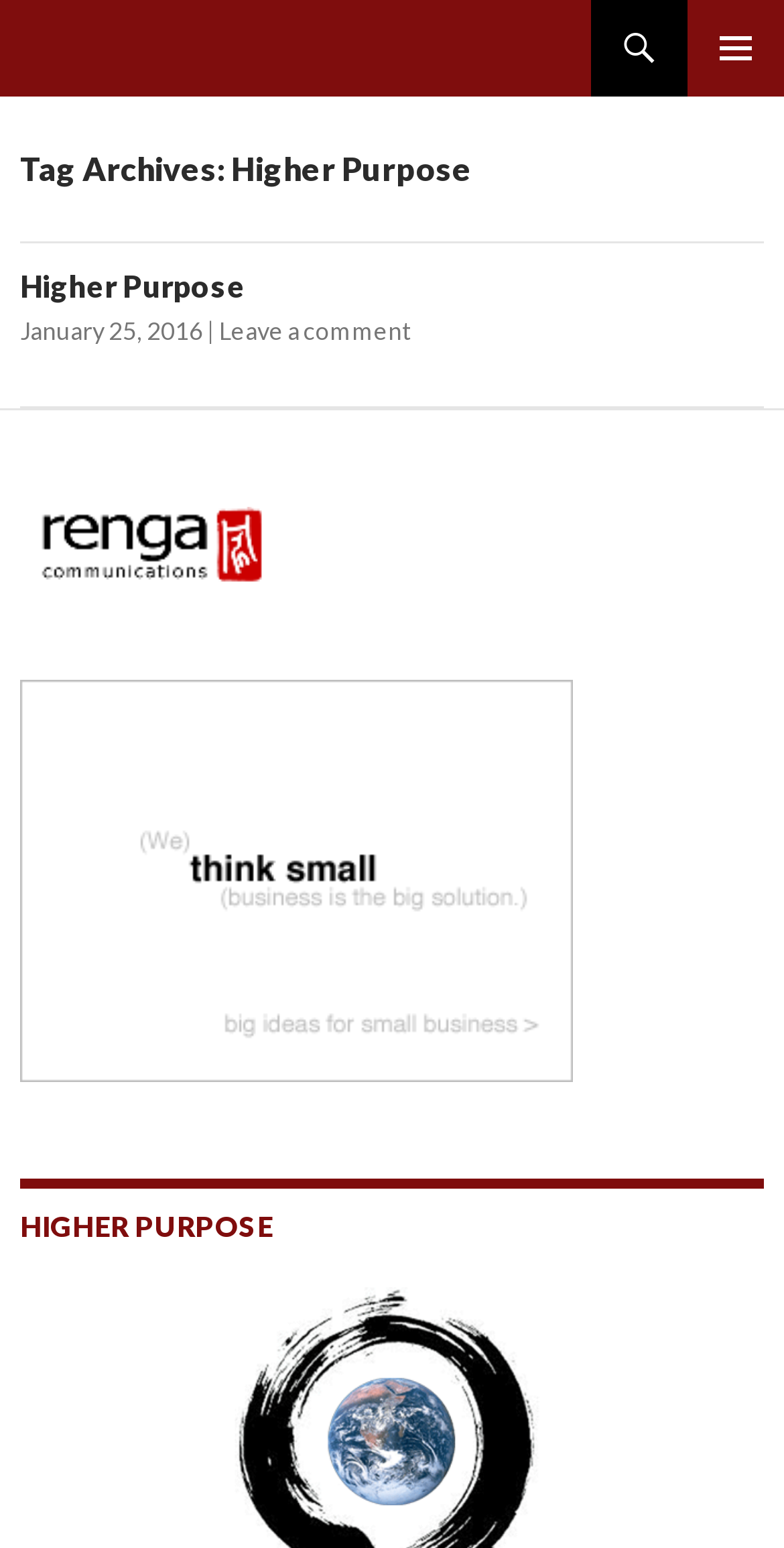Based on the element description January 25, 2016, identify the bounding box of the UI element in the given webpage screenshot. The coordinates should be in the format (top-left x, top-left y, bottom-right x, bottom-right y) and must be between 0 and 1.

[0.026, 0.204, 0.259, 0.223]